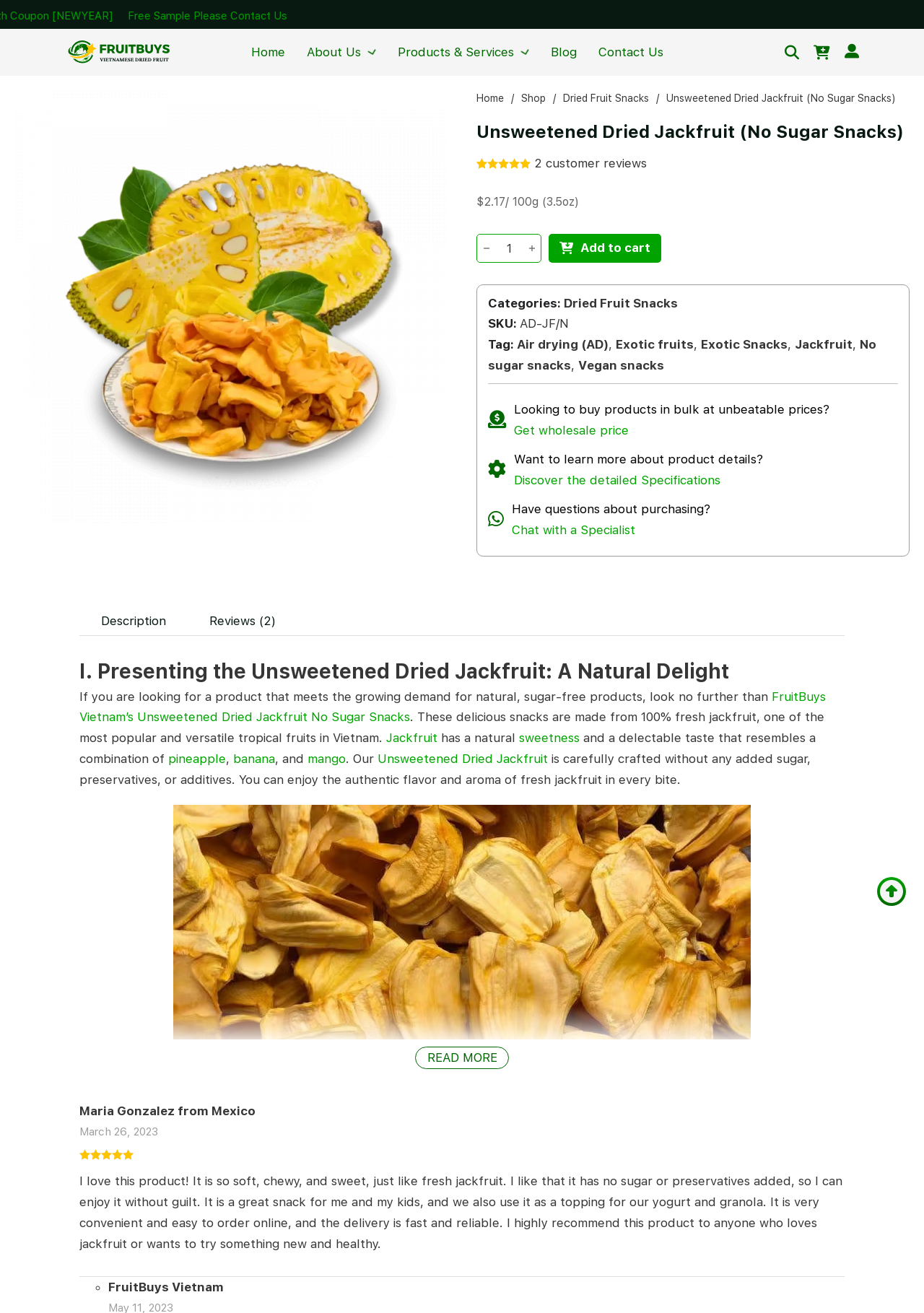Please specify the bounding box coordinates of the clickable section necessary to execute the following command: "View the product details".

[0.516, 0.069, 0.545, 0.082]